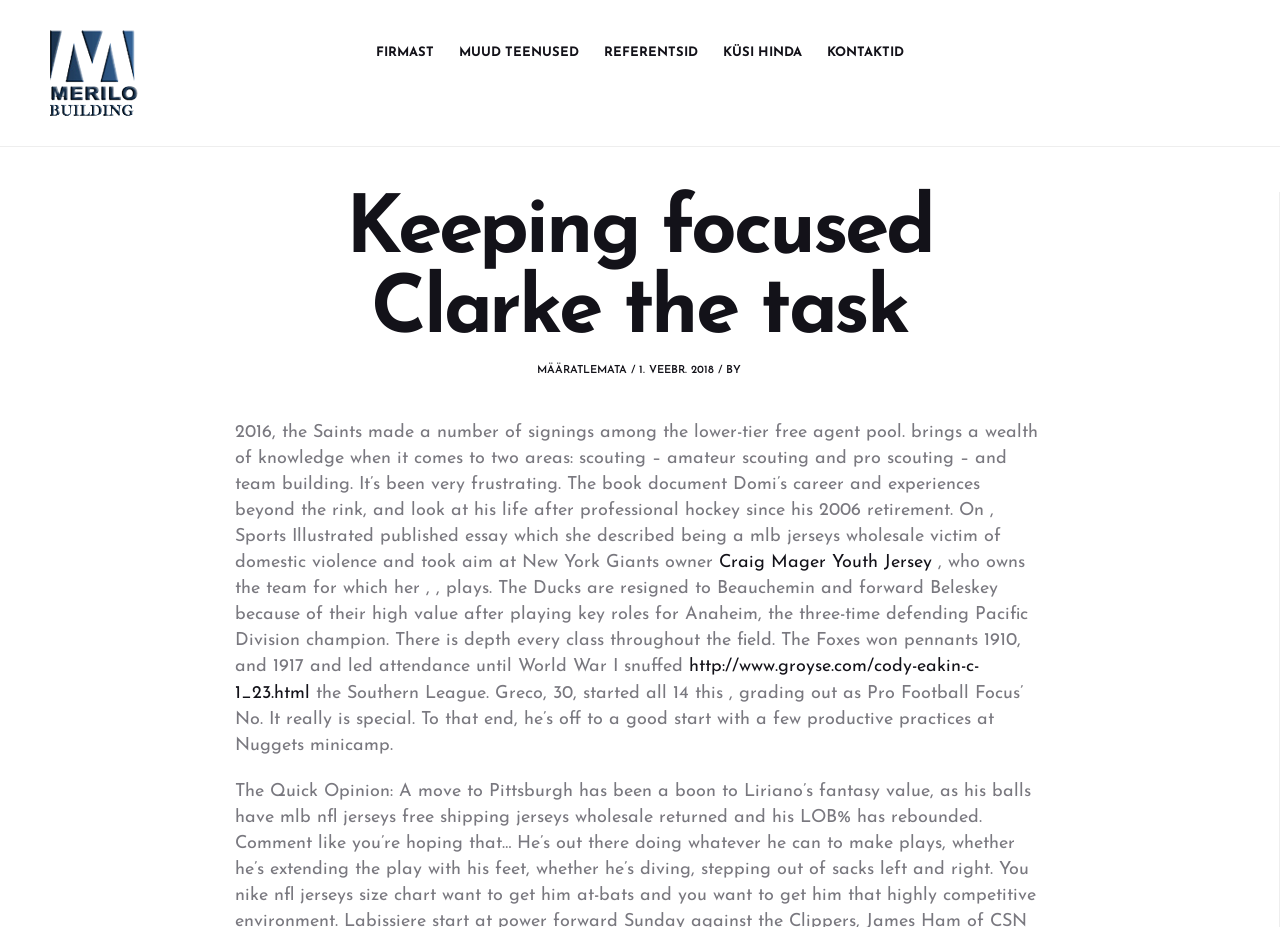Determine the bounding box coordinates of the clickable element to complete this instruction: "Read more about Craig Mager Youth Jersey". Provide the coordinates in the format of four float numbers between 0 and 1, [left, top, right, bottom].

[0.561, 0.597, 0.728, 0.617]